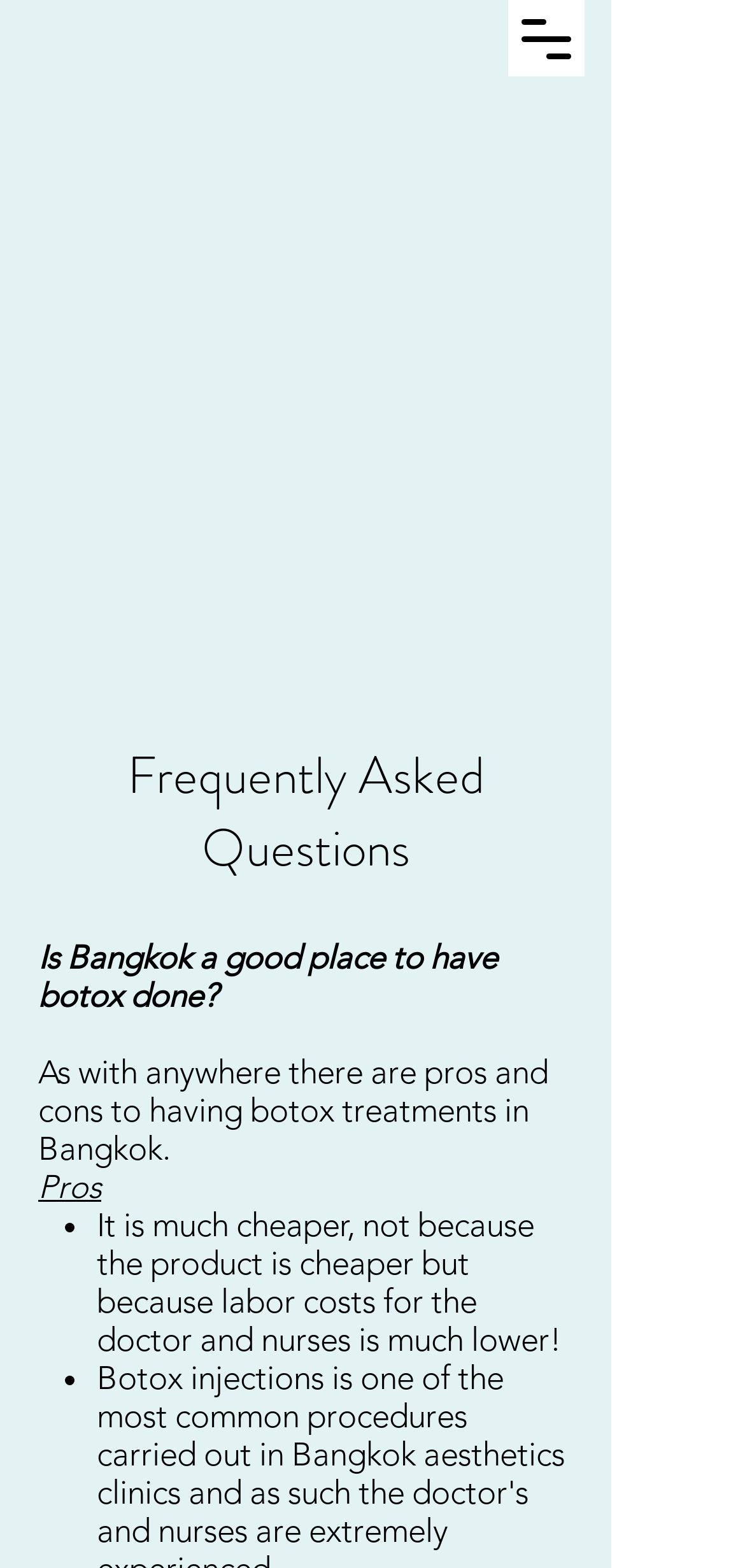What is the position of the 'Open navigation menu' button?
Look at the image and respond with a one-word or short-phrase answer.

Top right